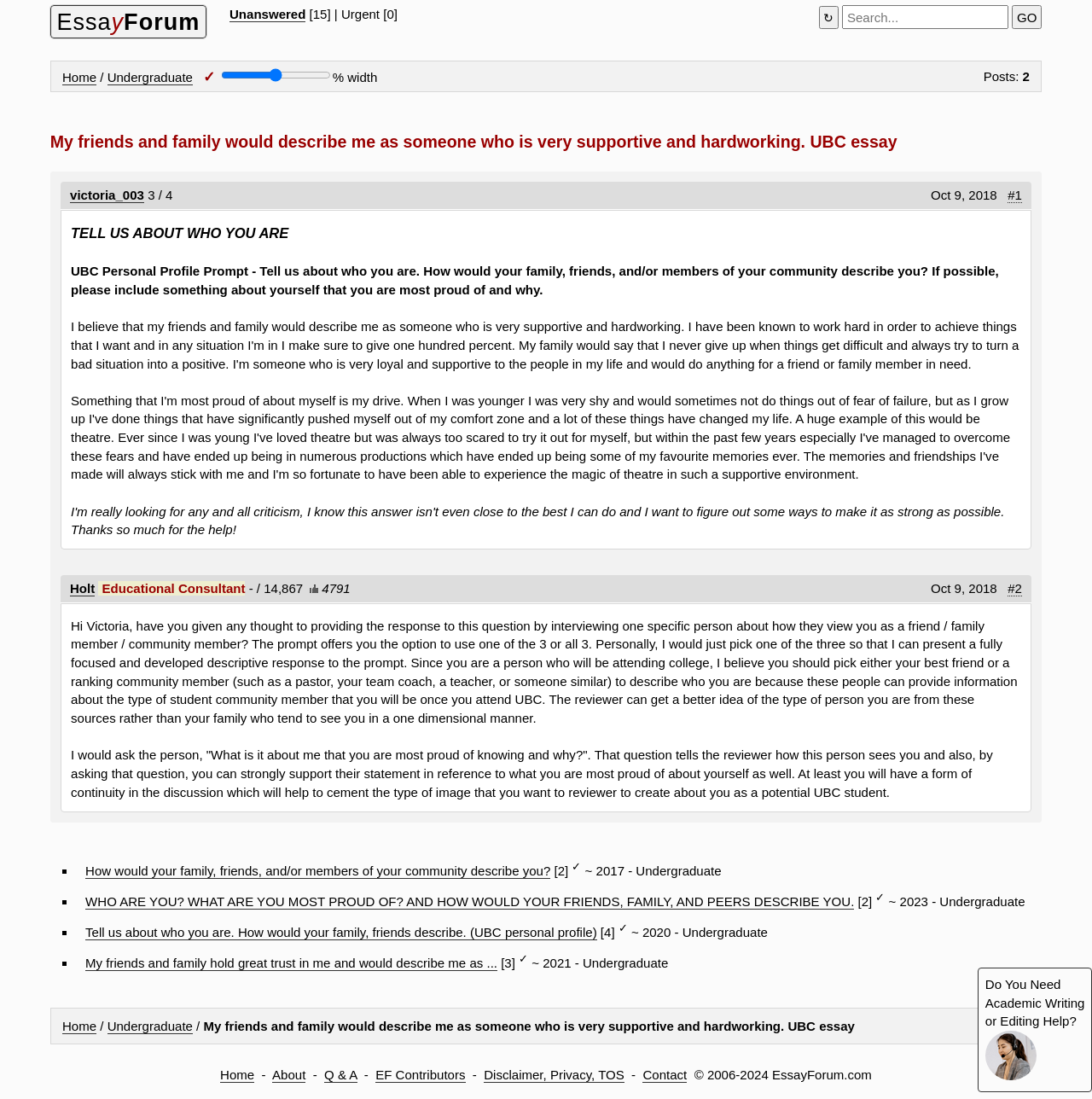Respond with a single word or short phrase to the following question: 
What is the question asked by the UBC Personal Profile Prompt?

Tell us about who you are